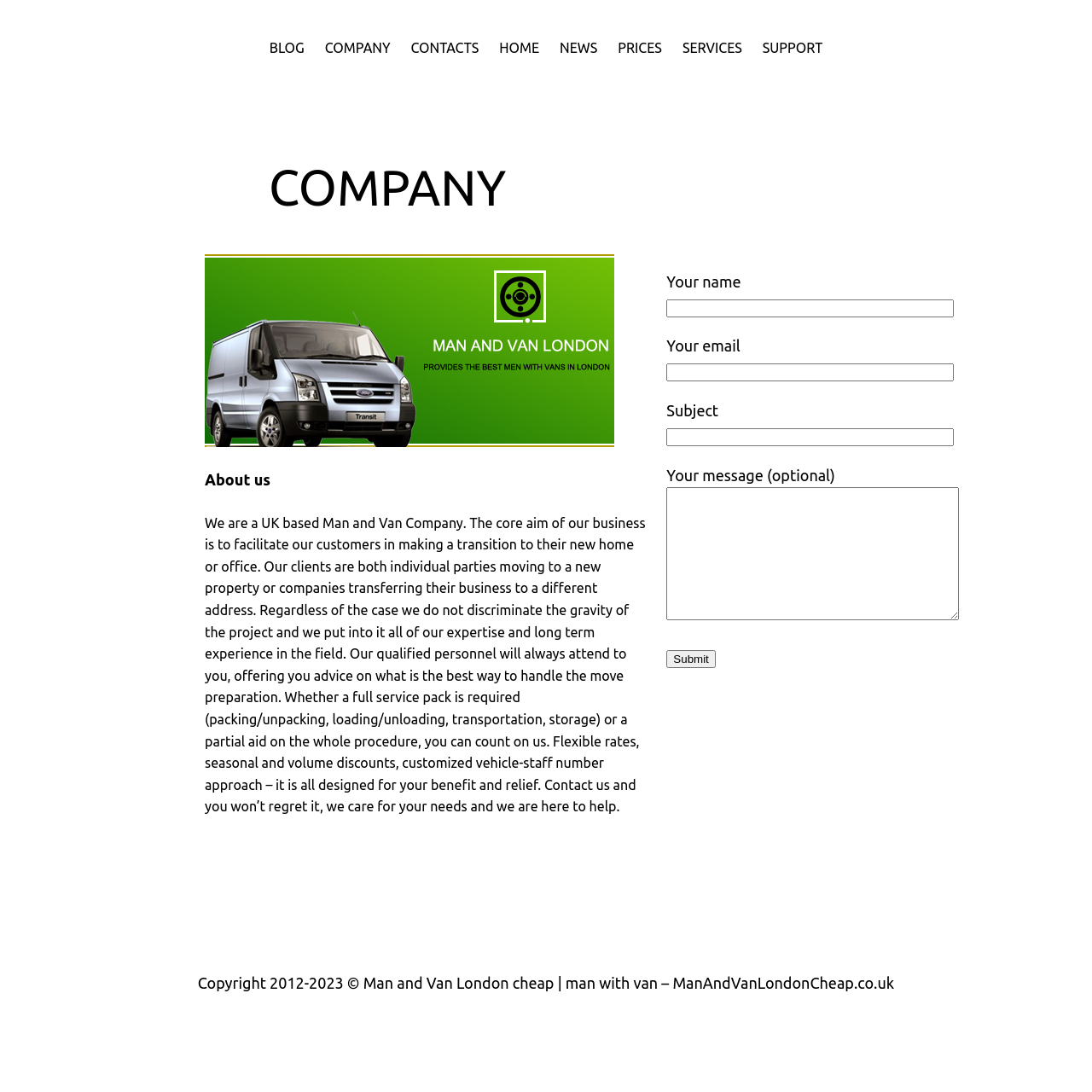Please identify the bounding box coordinates of the area that needs to be clicked to fulfill the following instruction: "Read the recent post about staying on track while working from home."

None